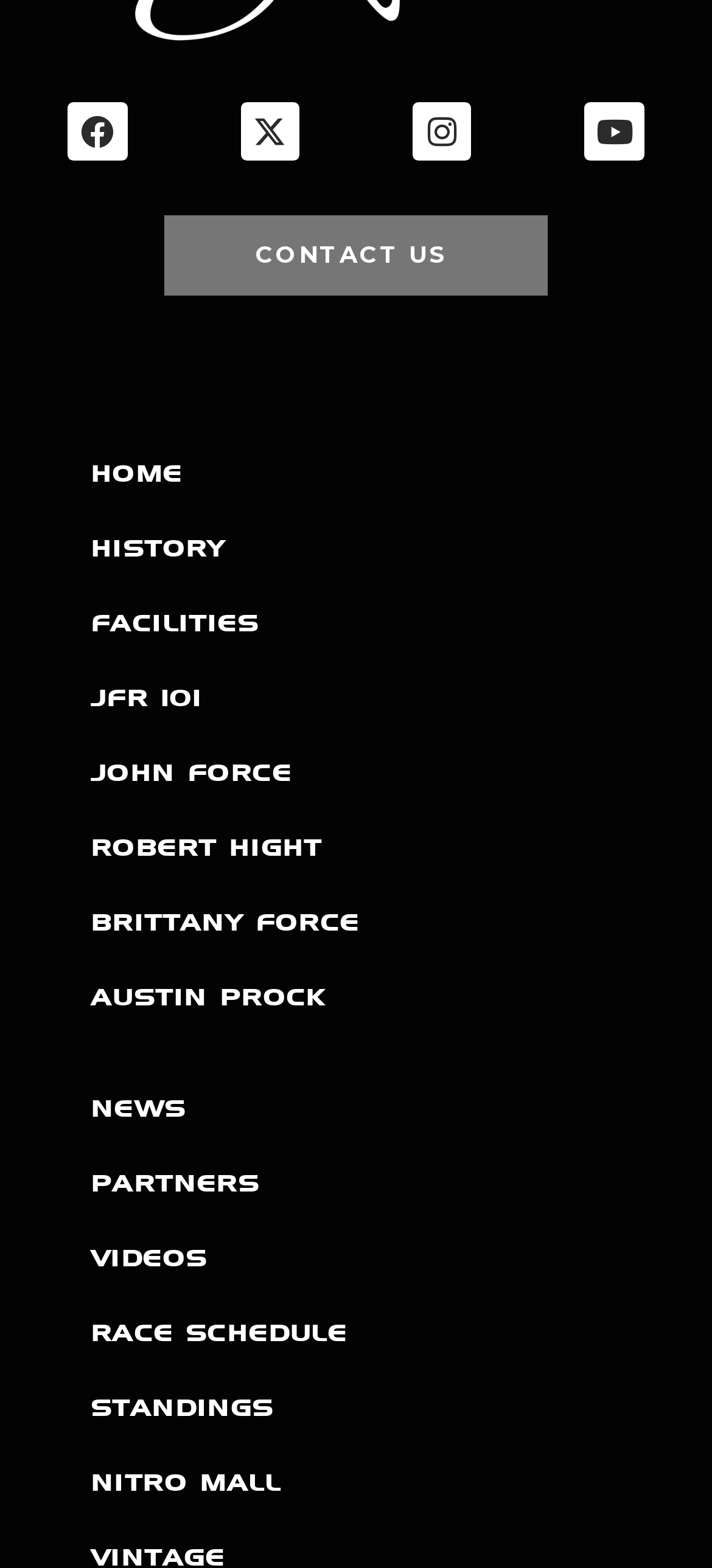How many drivers are listed on the webpage?
Using the image as a reference, give a one-word or short phrase answer.

4